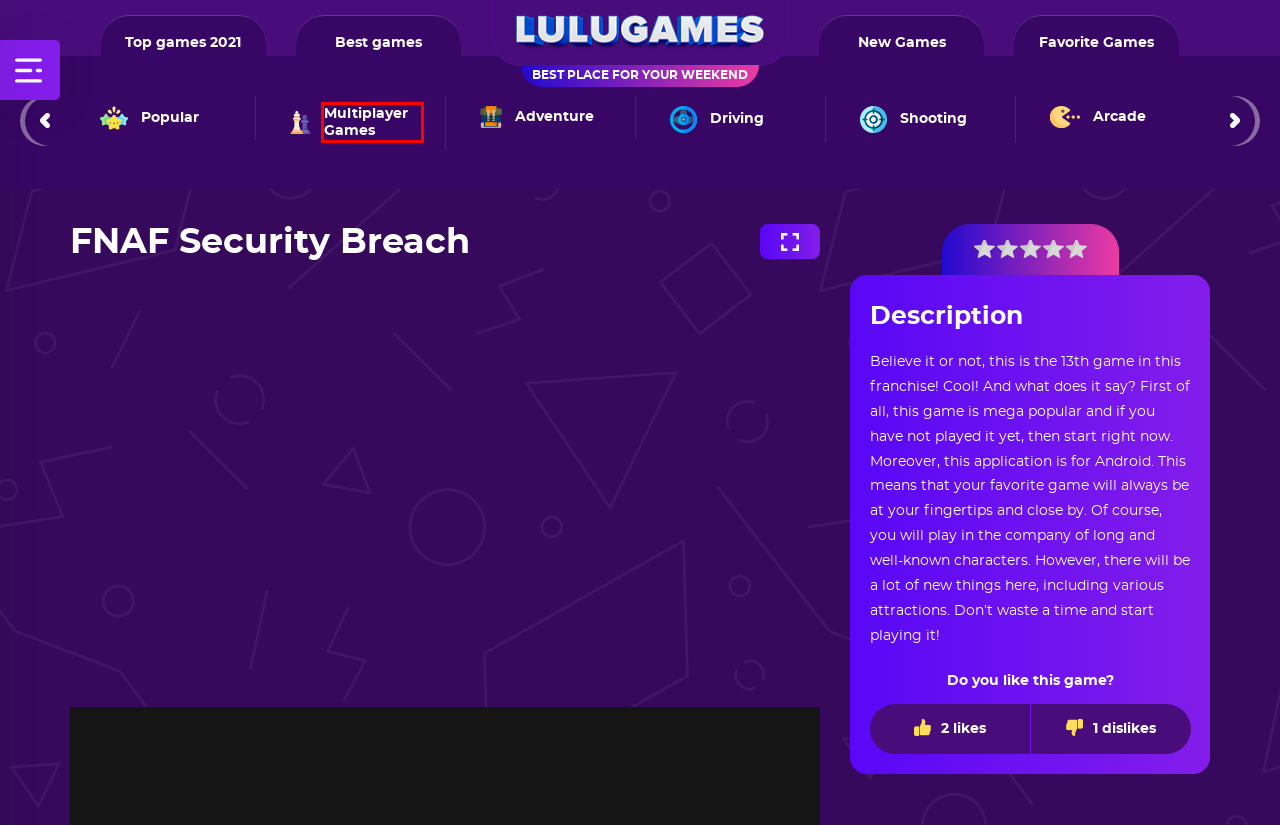You are provided with a screenshot of a webpage where a red rectangle bounding box surrounds an element. Choose the description that best matches the new webpage after clicking the element in the red bounding box. Here are the choices:
A. Popular Games - Play Online Popular Games For Free
B. Arcade Games - Play Online Arcade For Free
C. Best Games - Play Online Best Games For Free
D. New Games - Play Online New Games For Free
E. Multiplayer Games - Play Online Multiplayer Games For Free
F. Driving Games - Play Online Driving For Free
G. Adventure Games - Play Online Adventure For Free
H. Shooting Games - Play Online Shooting For Free

E